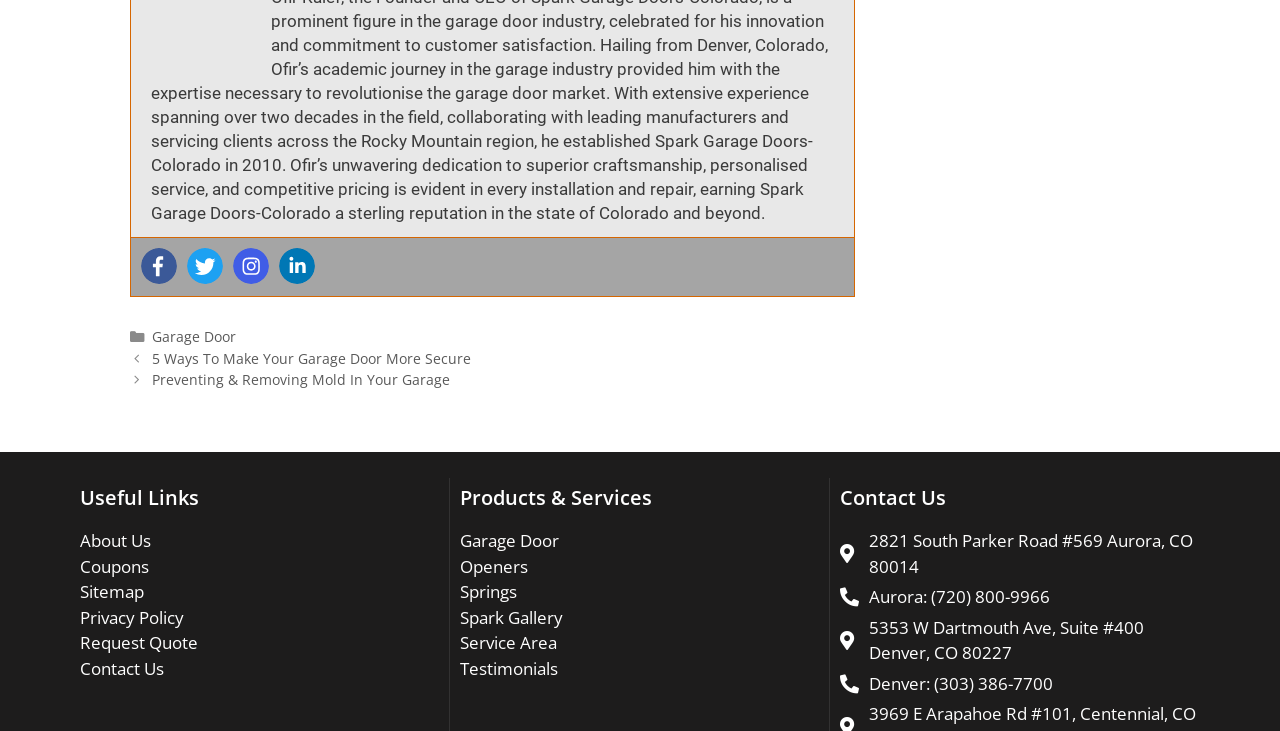Please locate the bounding box coordinates for the element that should be clicked to achieve the following instruction: "View Garage Door page". Ensure the coordinates are given as four float numbers between 0 and 1, i.e., [left, top, right, bottom].

[0.118, 0.447, 0.184, 0.473]